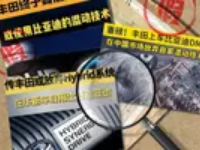Detail all significant aspects of the image you see.

The image features a collage of documents and materials related to automotive technology, specifically highlighting hybrid technology. Prominently displayed in the foreground is a magnifying glass, suggesting scrutiny or investigation into the subject matter. The background includes a mix of visuals, such as parts of car engines and textual elements in both Chinese and English that indicate a focus on hybrid systems and innovative automotive technology. The overall composition conveys a sense of research and discussion around advancements in the automotive industry, particularly in the context of hybrid vehicles, reflecting the evolving landscape of energy-efficient transportation.